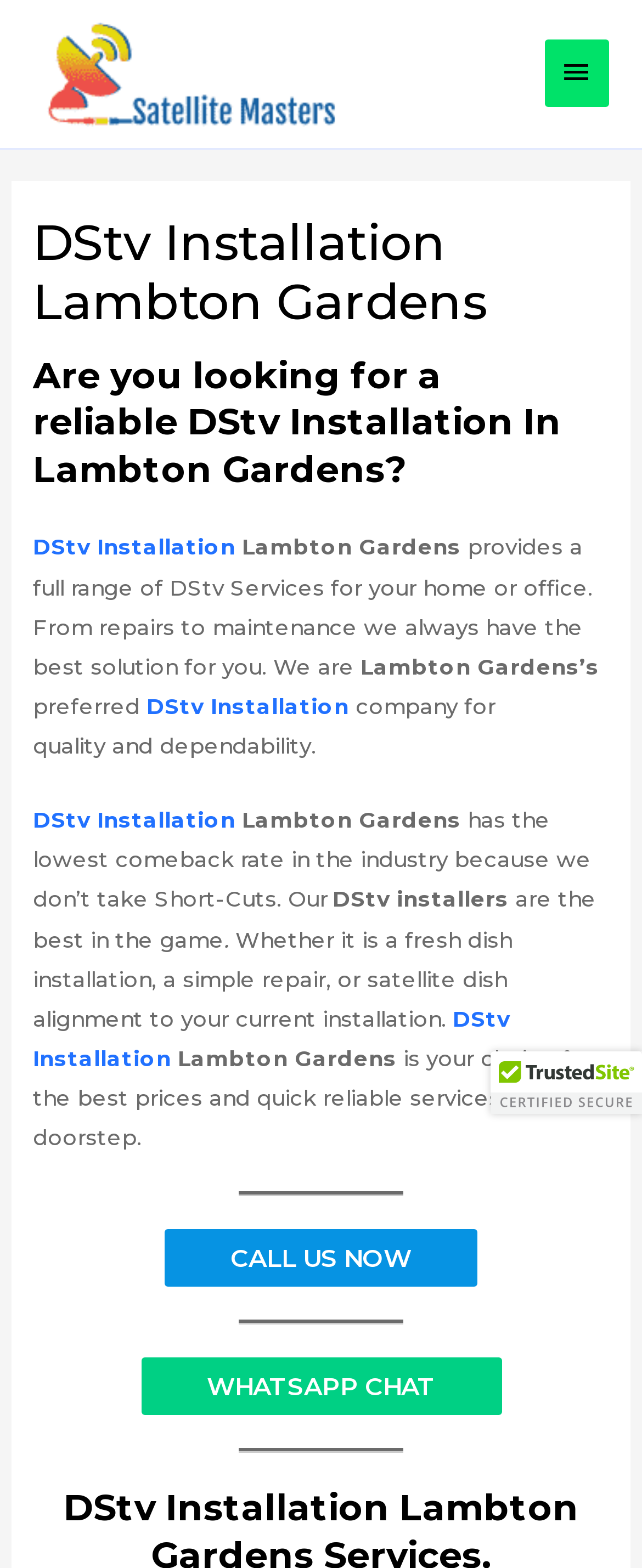Extract the top-level heading from the webpage and provide its text.

DStv Installation Lambton Gardens